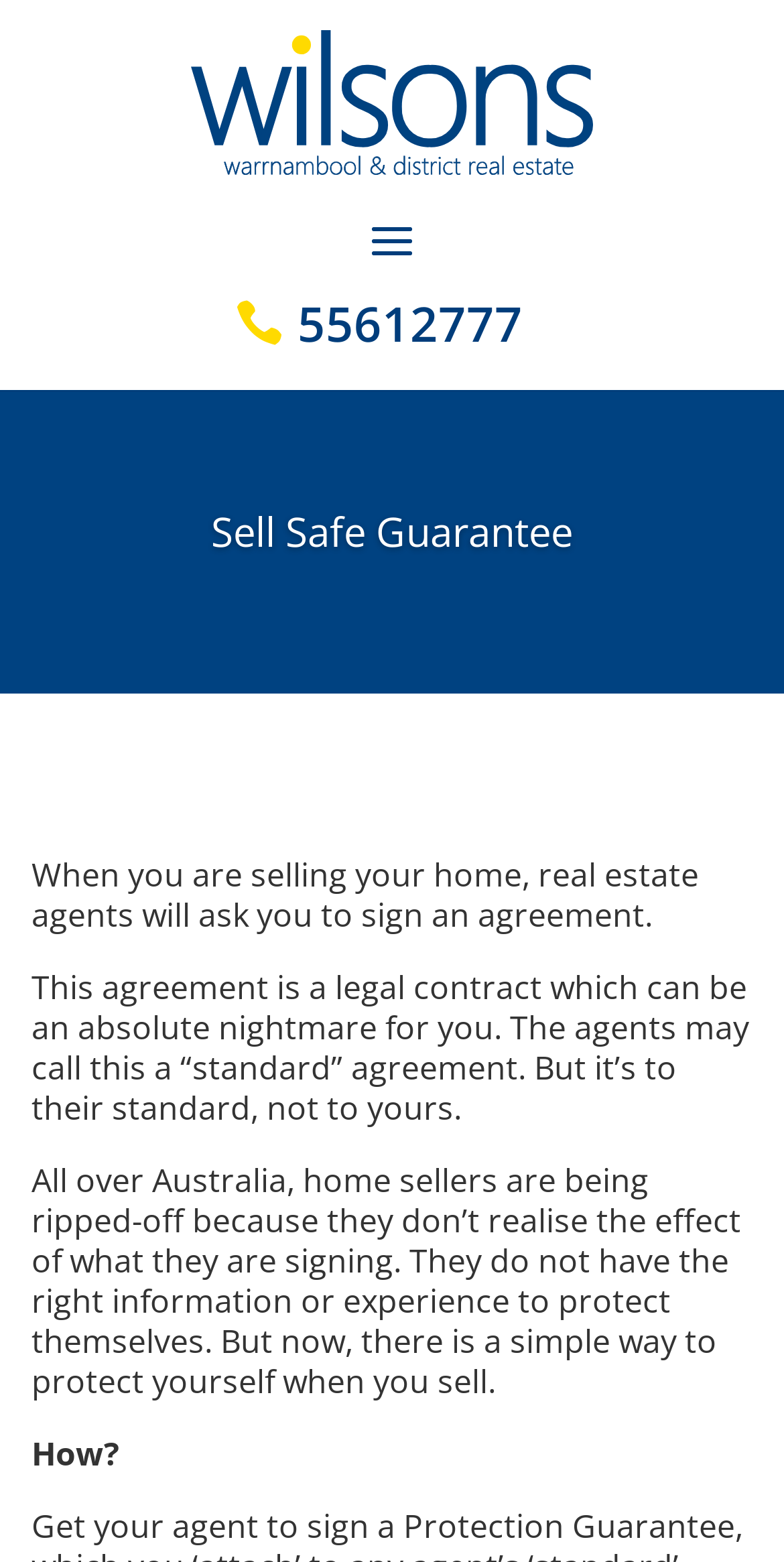Answer the question using only one word or a concise phrase: How many paragraphs of text are there?

4